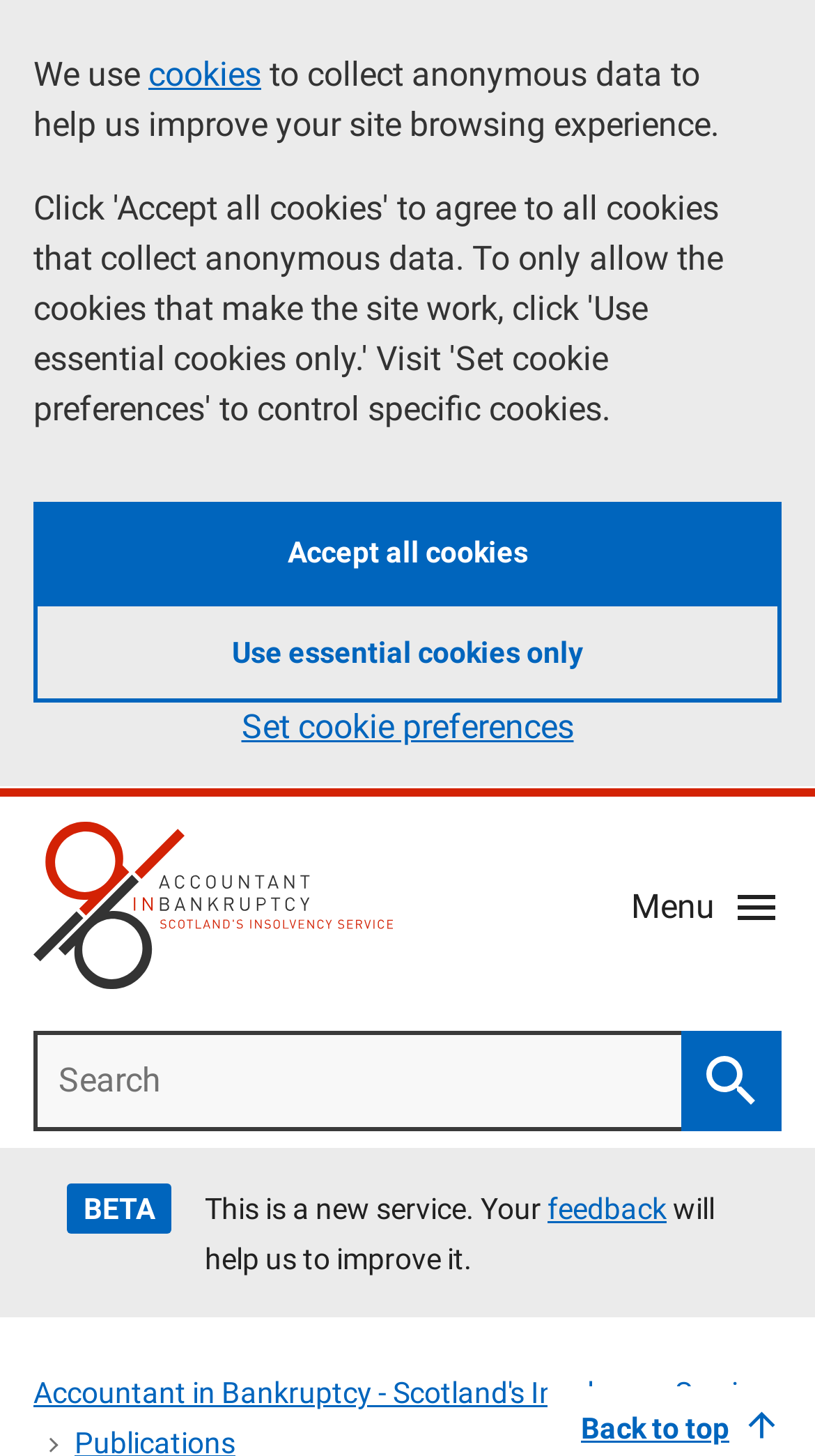What is the text of the first link on the webpage?
Please look at the screenshot and answer in one word or a short phrase.

Skip to main content